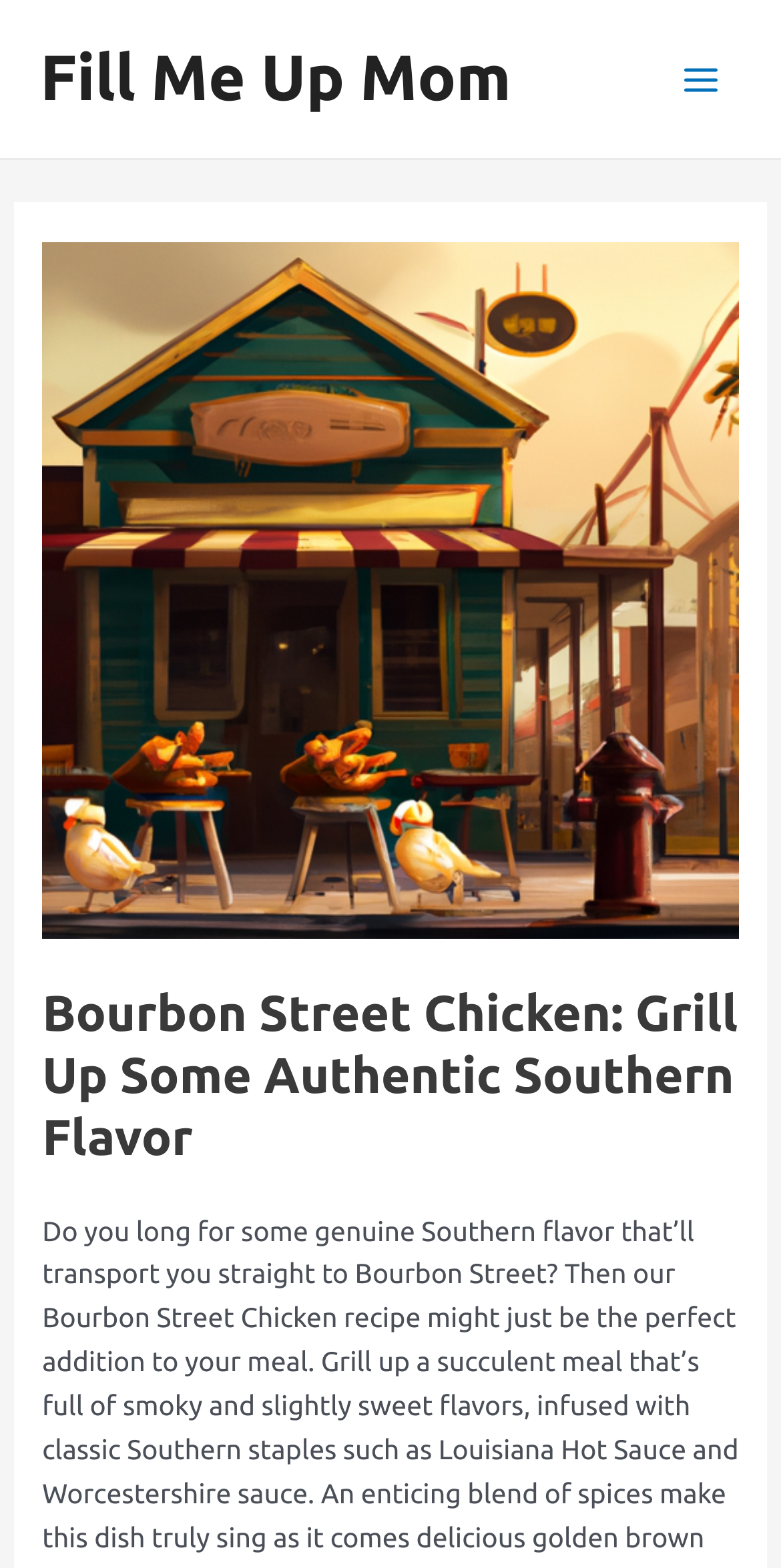Given the element description Main Menu, identify the bounding box coordinates for the UI element on the webpage screenshot. The format should be (top-left x, top-left y, bottom-right x, bottom-right y), with values between 0 and 1.

[0.845, 0.025, 0.949, 0.076]